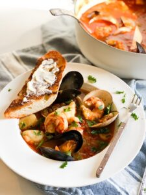Generate a detailed caption that encompasses all aspects of the image.

This enticing dish features a beautifully presented bowl of Italian Cioppino, a delightful fisherman’s stew brimming with fresh seafood. The vibrant colors of the shrimp, clams, and mussels contrast beautifully with the rich, savory tomato broth, sprinkled with fresh herbs for added flavor. Accompanying the hearty stew is a slice of toasted bread, topped with a creamy spread, perfect for soaking up the delicious broth. A pot of Cioppino sits in the background, hinting at a warm and satisfying meal. This enticing culinary creation invites you to enjoy the flavors of the sea, making it a perfect choice for any seafood lover.